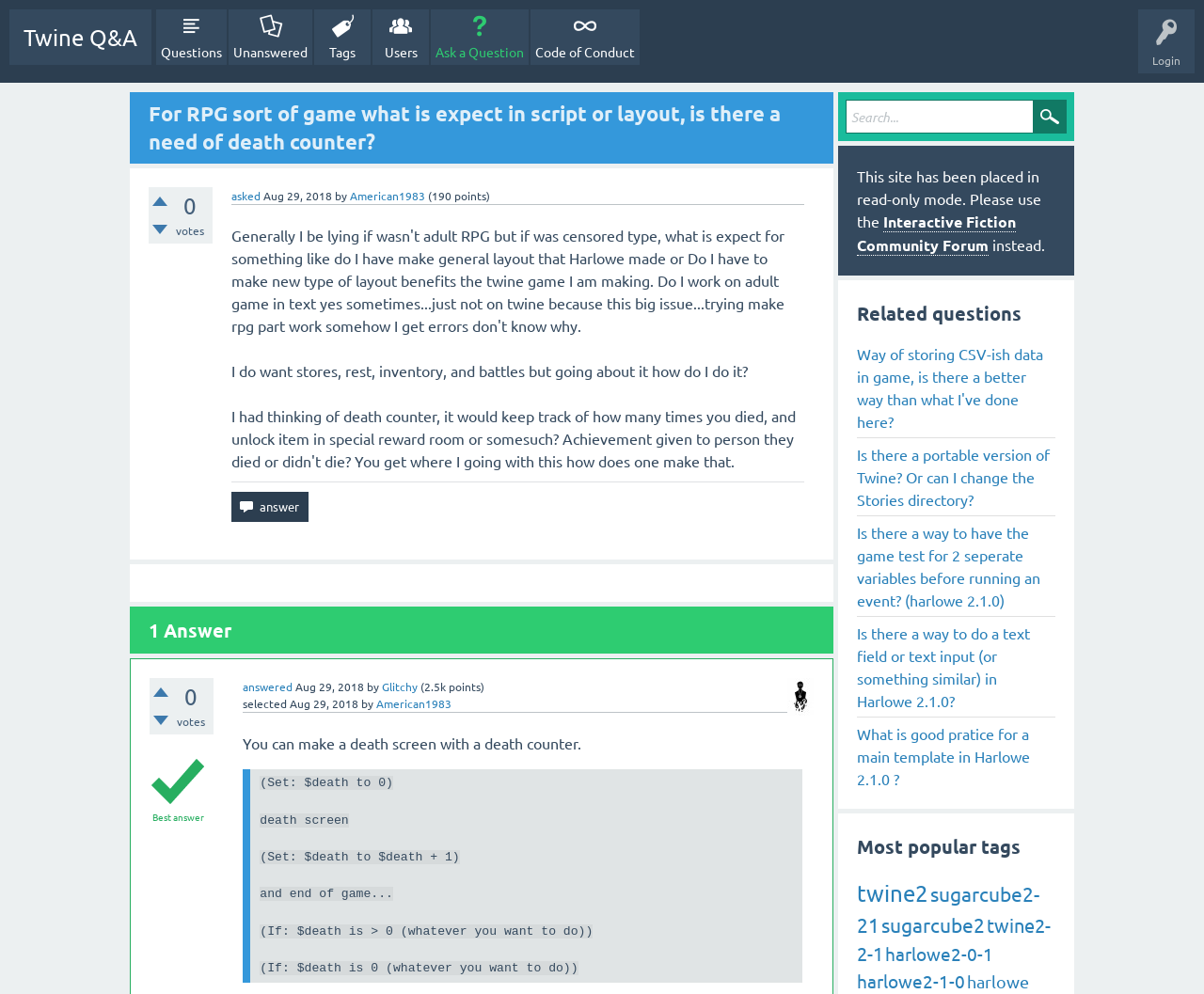Use a single word or phrase to respond to the question:
What is the tag with the most popularity?

twine2